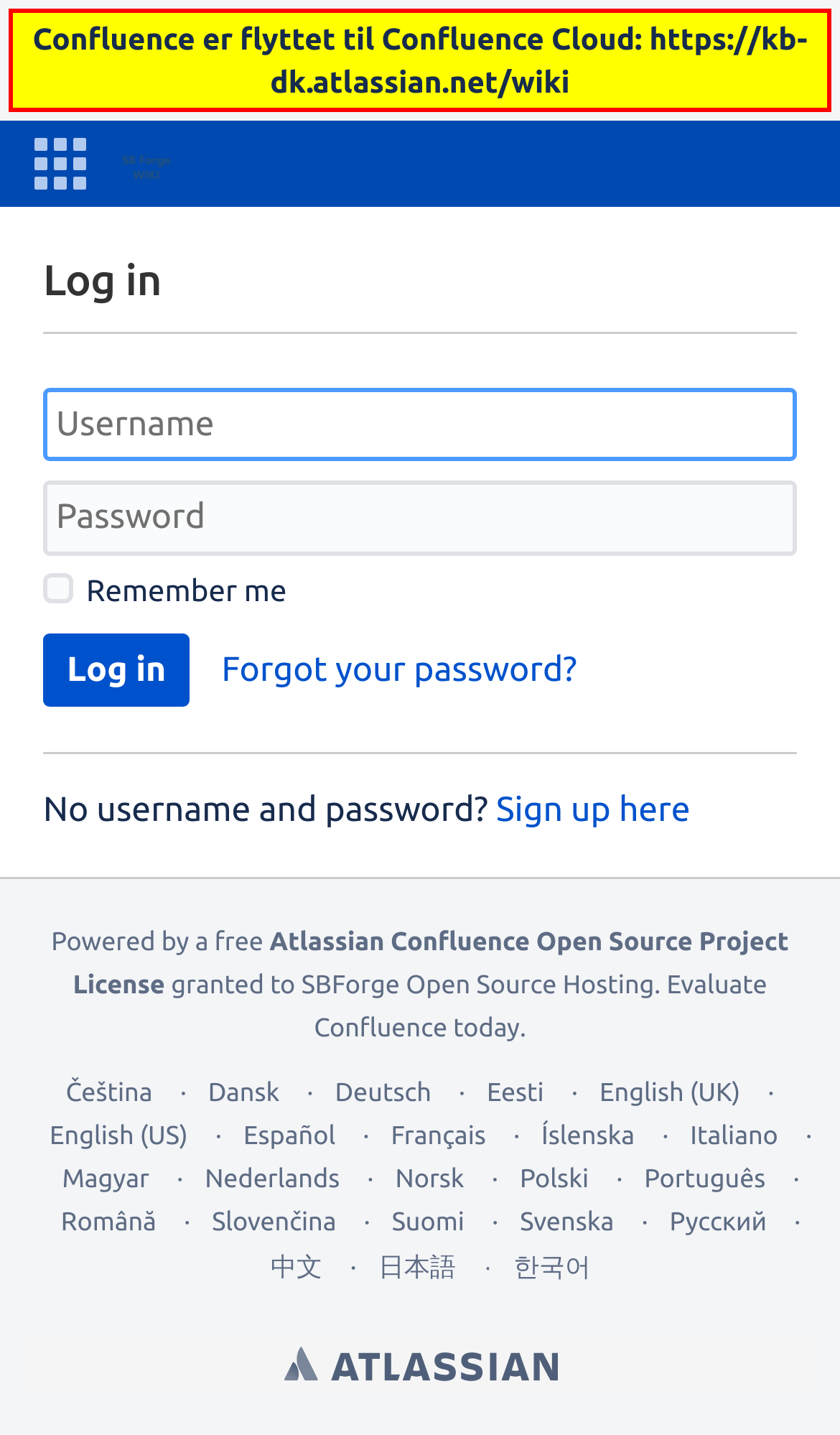Provide a short, one-word or phrase answer to the question below:
How many language options are available?

20